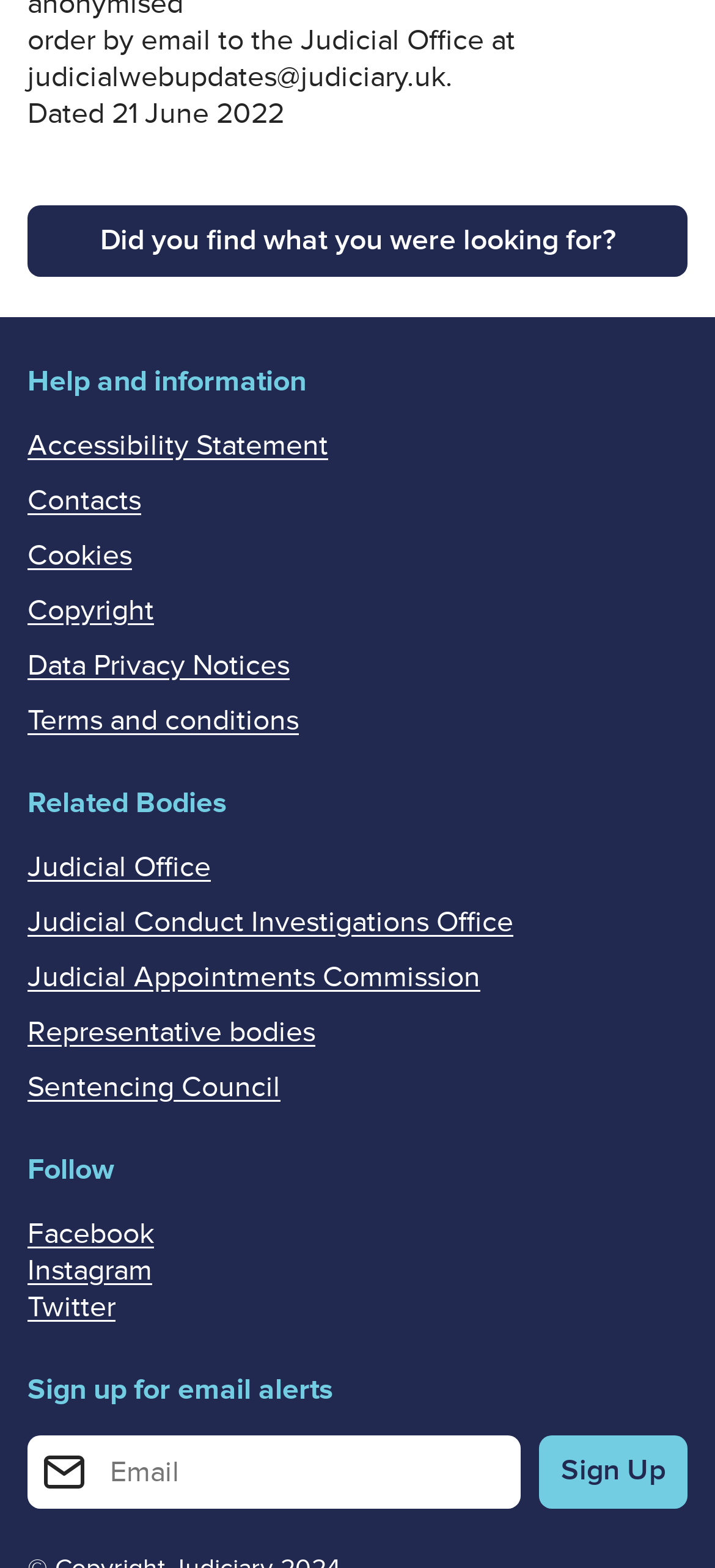Identify the bounding box coordinates of the region that should be clicked to execute the following instruction: "Visit the 'Accessibility Statement' page".

[0.038, 0.272, 0.459, 0.295]